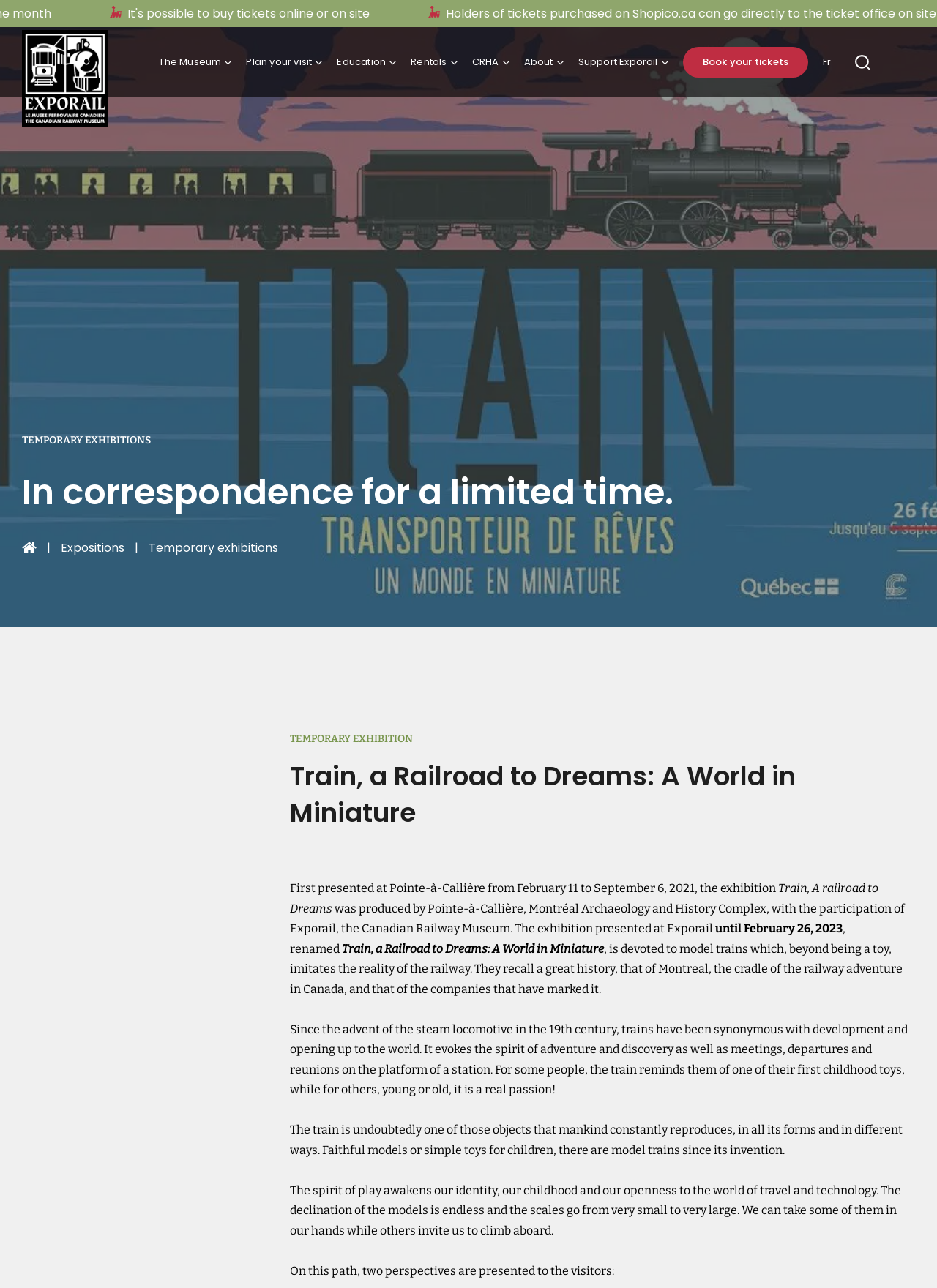Given the content of the image, can you provide a detailed answer to the question?
What is the duration of the temporary exhibition?

The duration of the temporary exhibition can be found in the section describing the exhibition, where it says 'Approximate duration: 20 min'. This information is provided along with other details such as the target audience and the dates it is available.